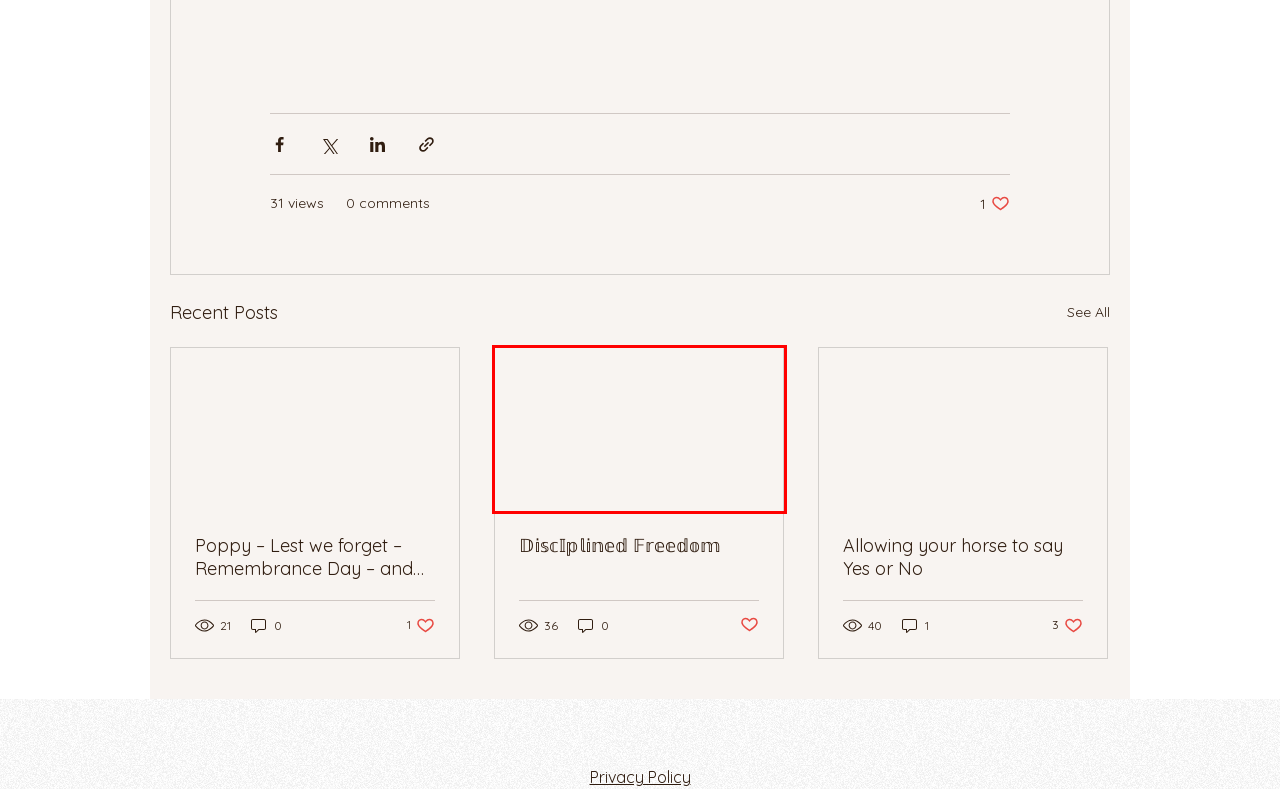Examine the screenshot of a webpage with a red bounding box around a UI element. Select the most accurate webpage description that corresponds to the new page after clicking the highlighted element. Here are the choices:
A. Poppy – Lest we forget – Remembrance Day – and so on.
B. BWH Signature Collection Jewlery | Balance With Hooves
C. 𝔻𝕚𝕤𝕔𝕀𝕡𝕝𝕚𝕟𝕖𝕕 𝔽𝕣𝕖𝕖𝕕𝕠𝕞
D. Equine Assisted Therapy Programs | Balance With Hooves
E. Cart Page | Balance With Hooves
F. Blog | Balance With Hooves
G. Allowing your horse to say Yes or No
H. Privacy Policy | Balance With Hooves

C